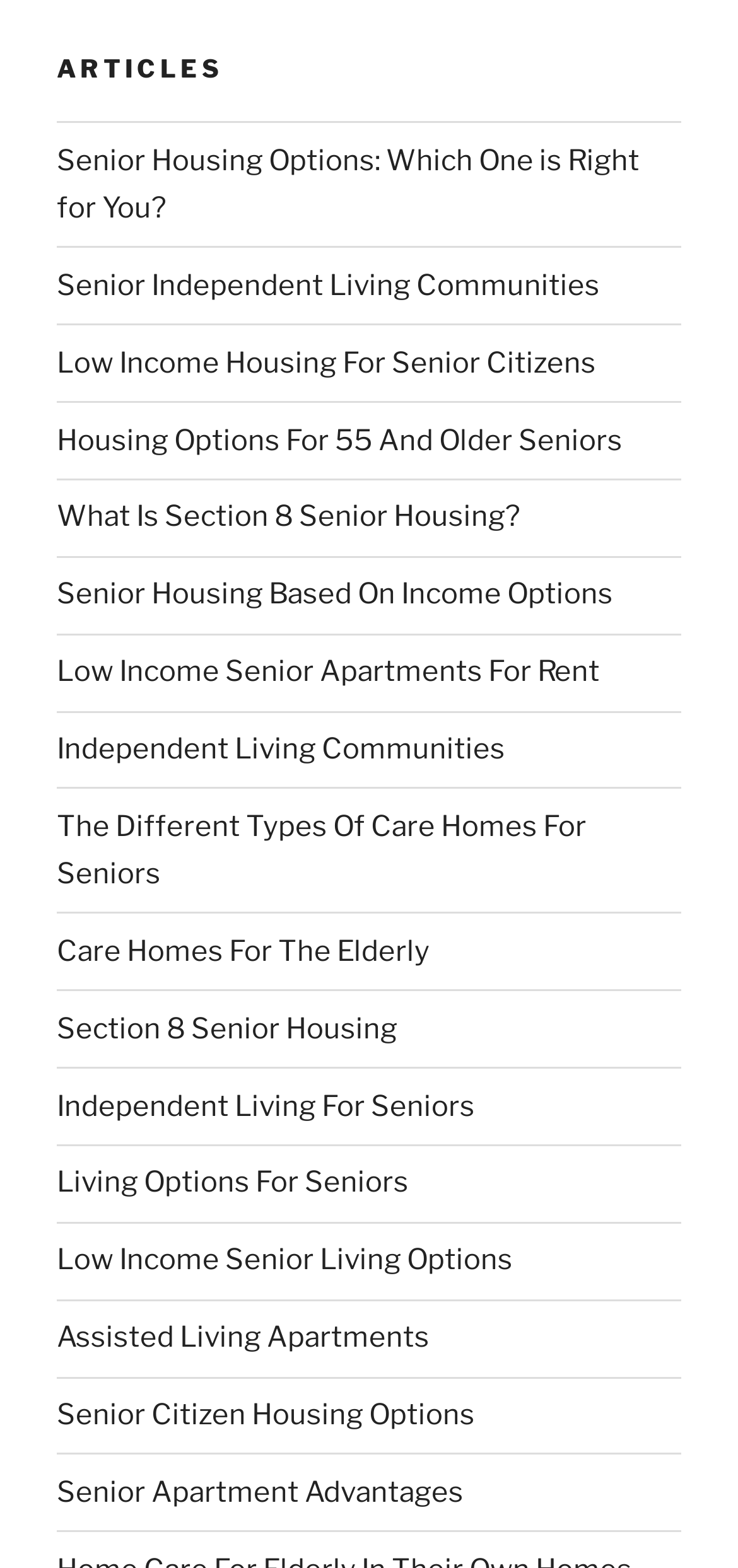Please find the bounding box coordinates of the section that needs to be clicked to achieve this instruction: "share on LinkedIn".

None